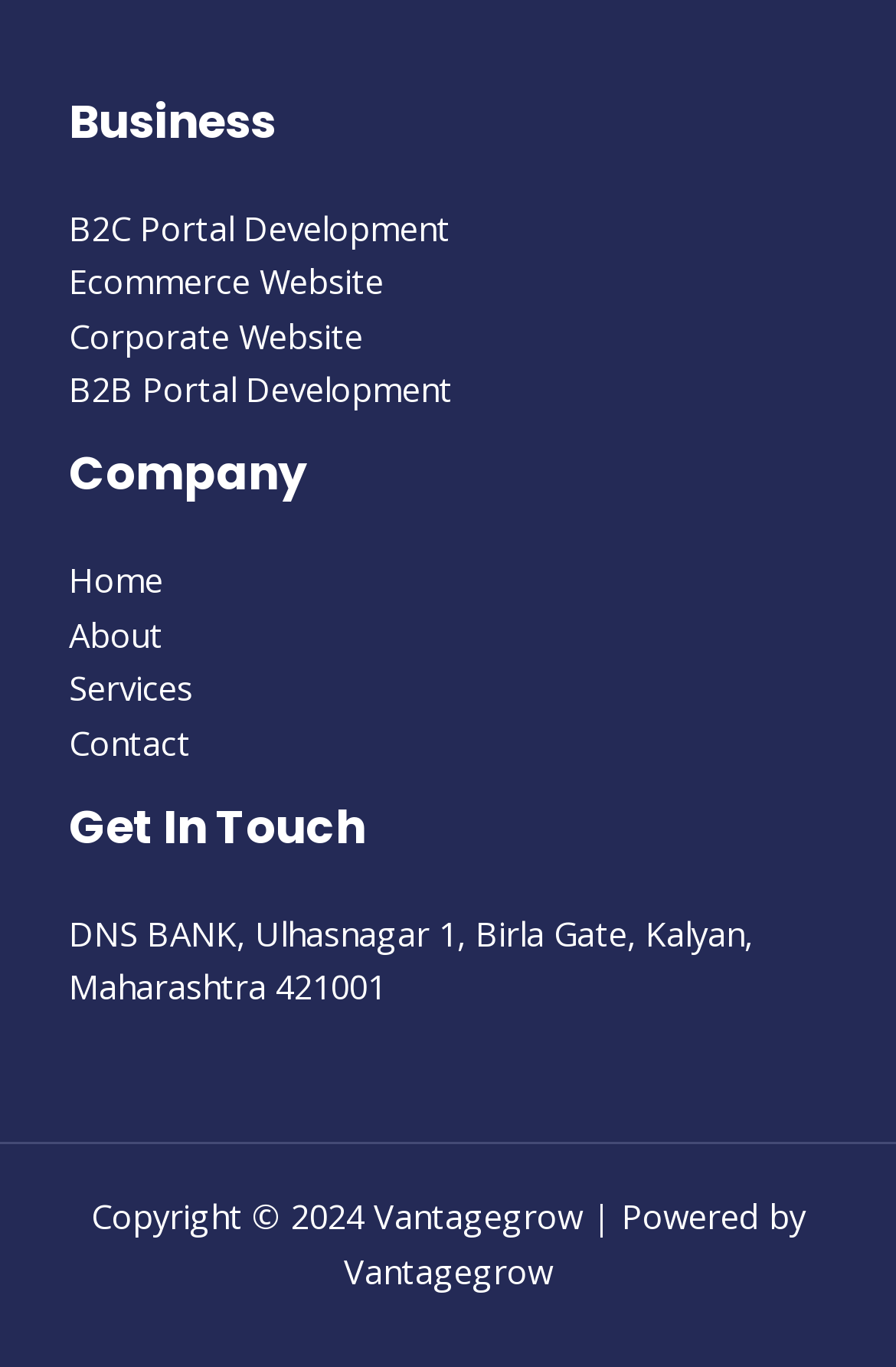Identify the bounding box coordinates for the UI element described as: "Corporate Website".

[0.077, 0.228, 0.405, 0.262]